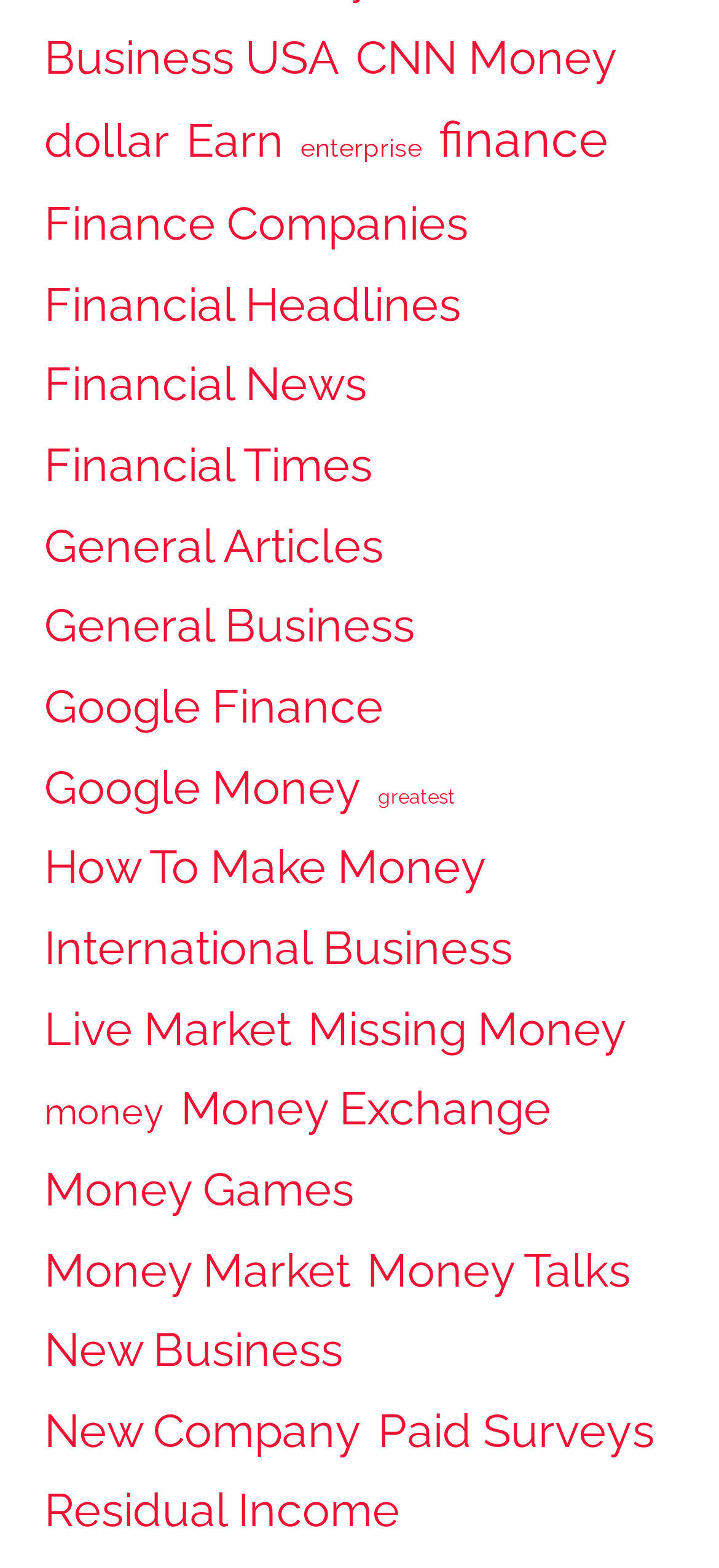Use a single word or phrase to answer the question:
How many items are related to 'dollar'?

30